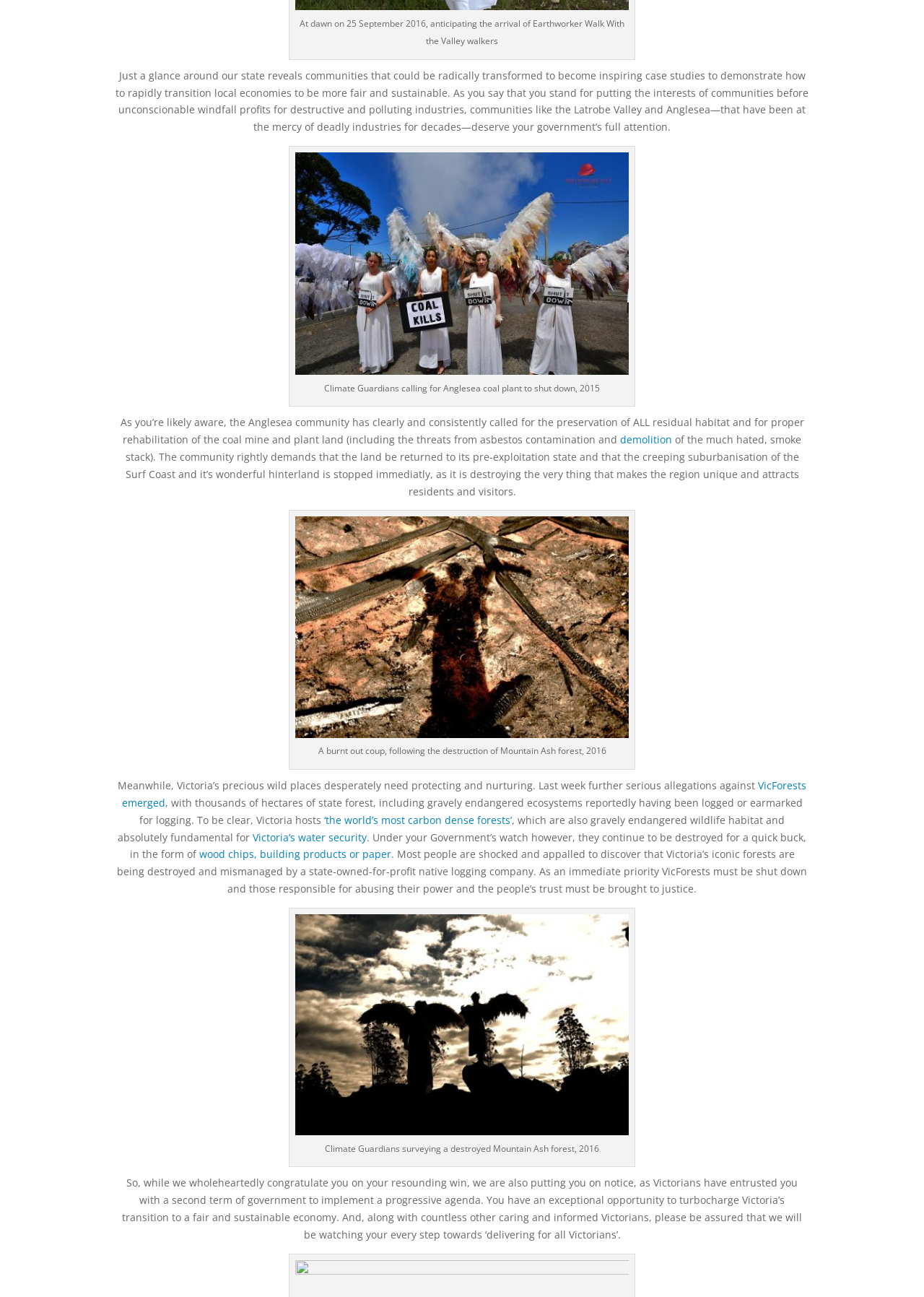Find the bounding box coordinates of the element to click in order to complete the given instruction: "Read more about the demolition of the coal mine and plant land."

[0.671, 0.334, 0.727, 0.344]